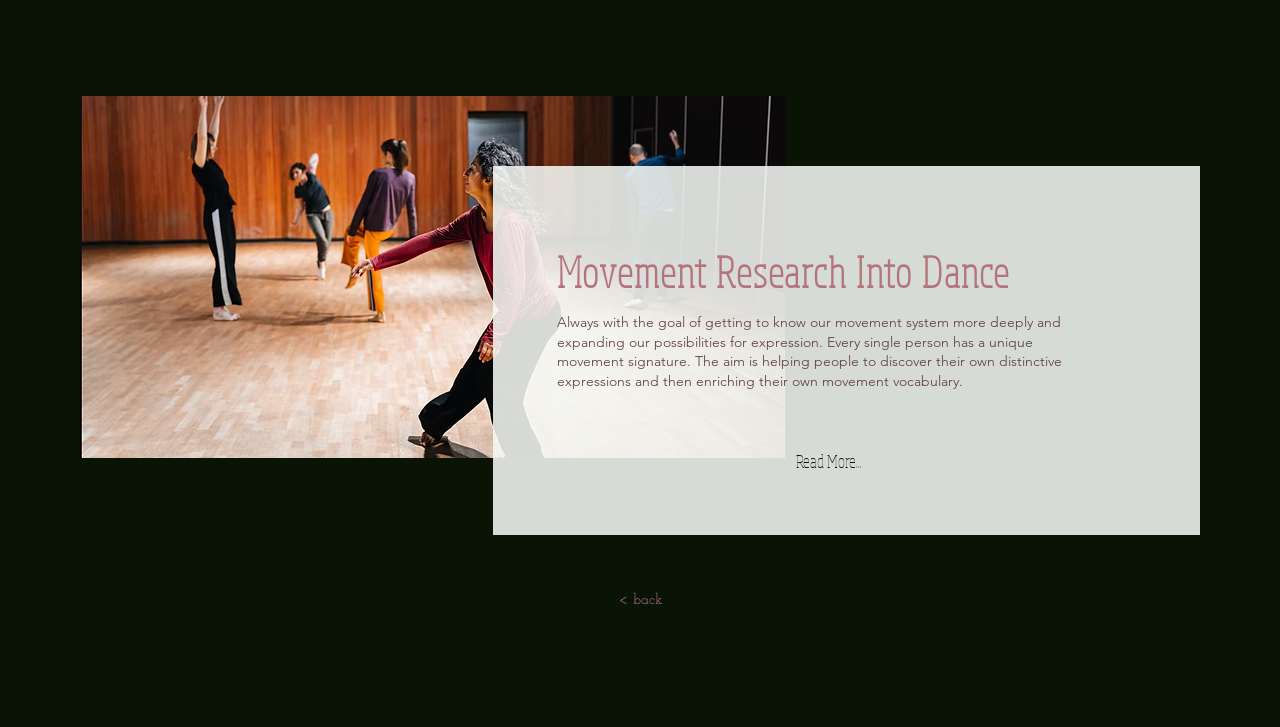Extract the bounding box coordinates for the HTML element that matches this description: "< back". The coordinates should be four float numbers between 0 and 1, i.e., [left, top, right, bottom].

[0.445, 0.799, 0.555, 0.854]